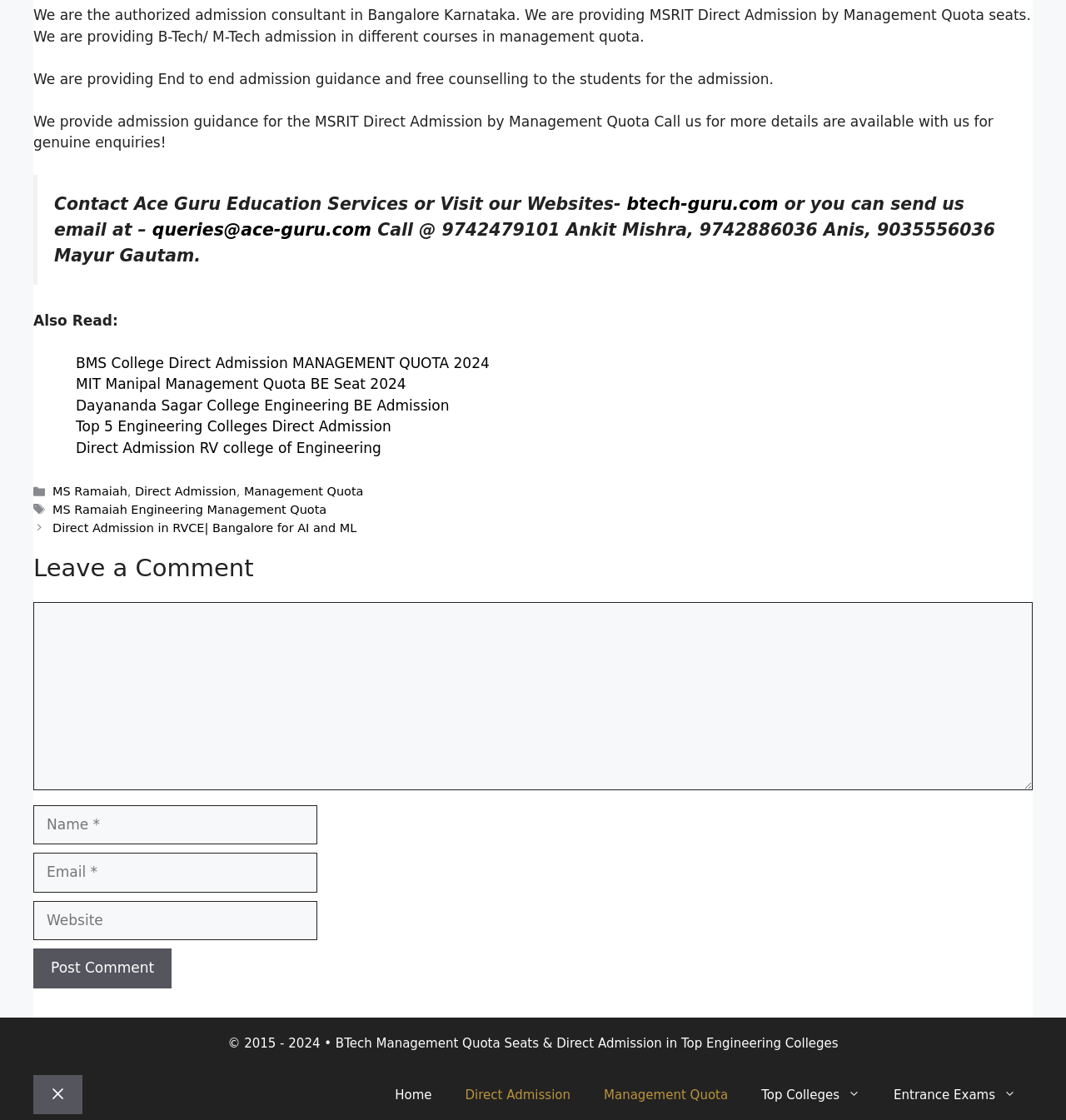What is the name of the education service?
Refer to the image and provide a concise answer in one word or phrase.

Ace Guru Education Services